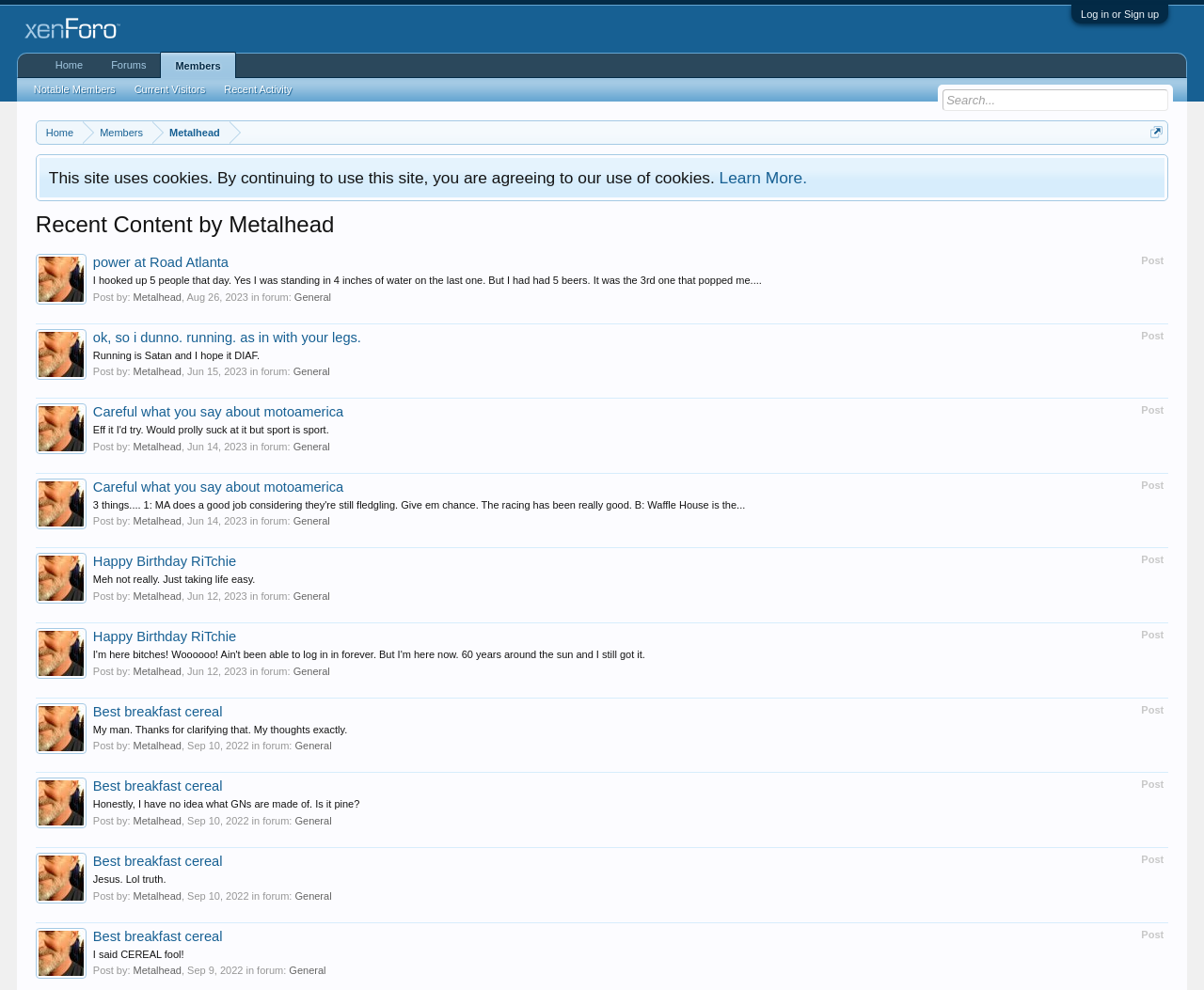Find the bounding box of the web element that fits this description: "Home".

[0.03, 0.123, 0.069, 0.146]